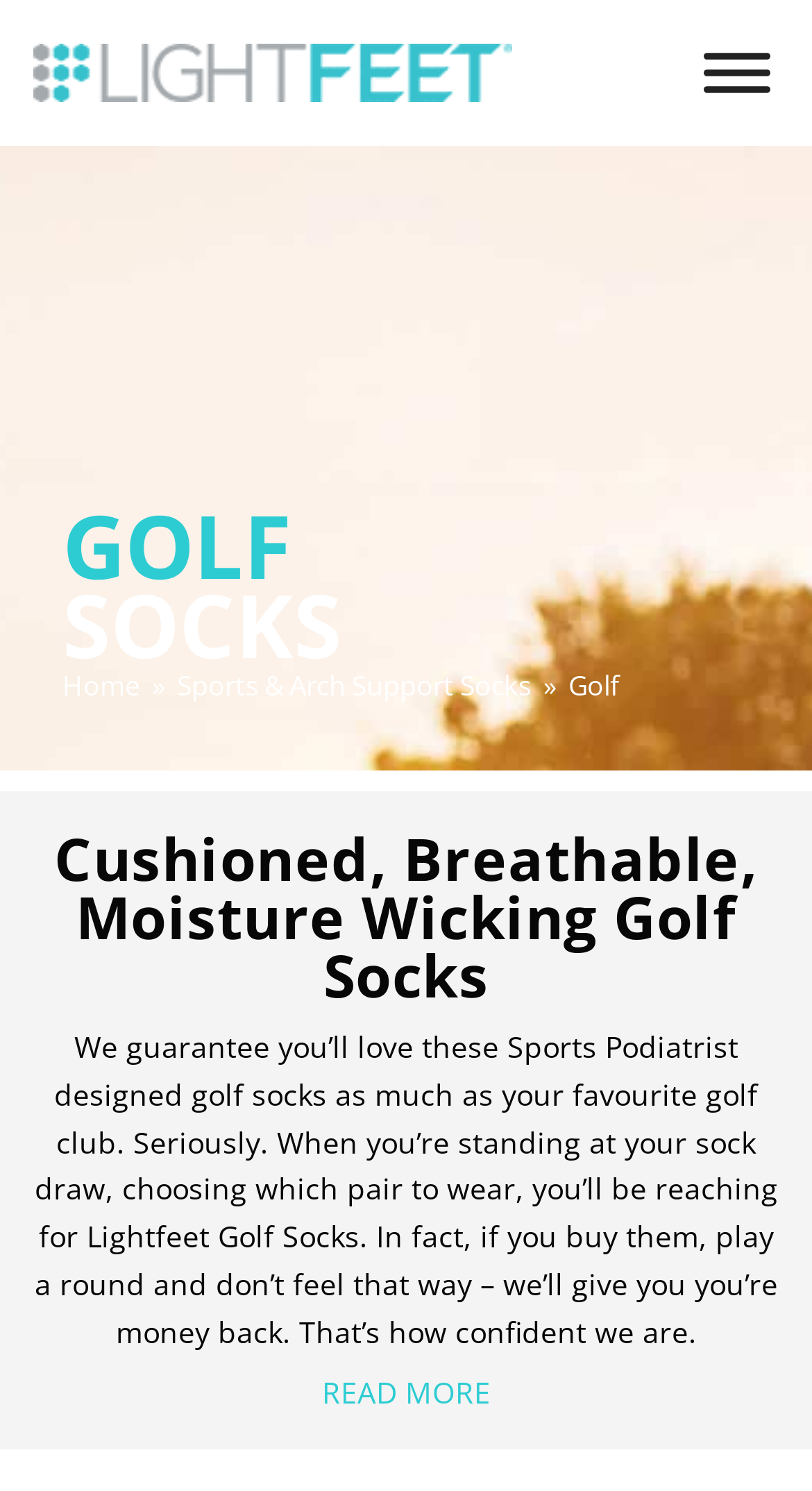Give a one-word or one-phrase response to the question: 
Is the main menu expanded by default?

No